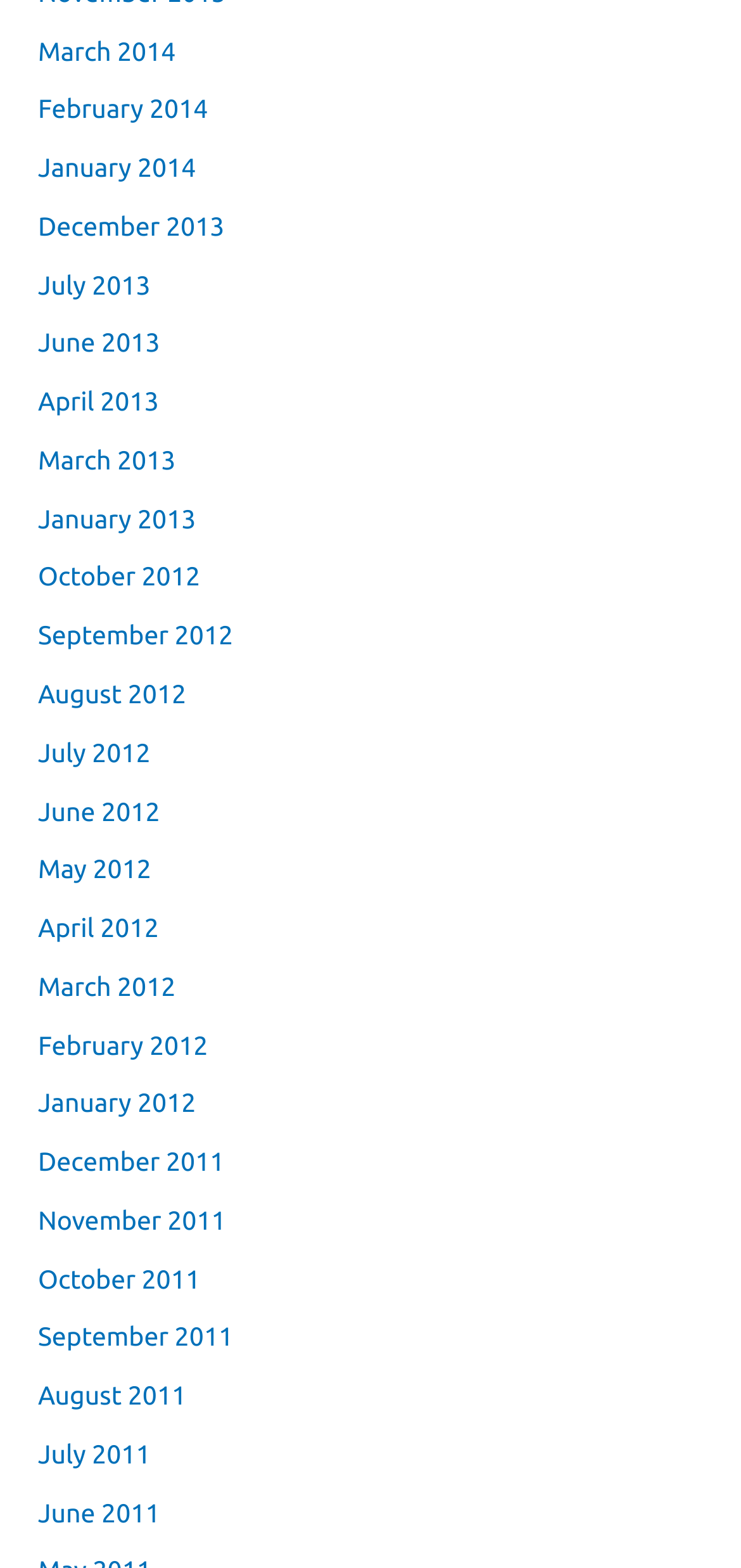Please find and report the bounding box coordinates of the element to click in order to perform the following action: "Search for news". The coordinates should be expressed as four float numbers between 0 and 1, in the format [left, top, right, bottom].

None